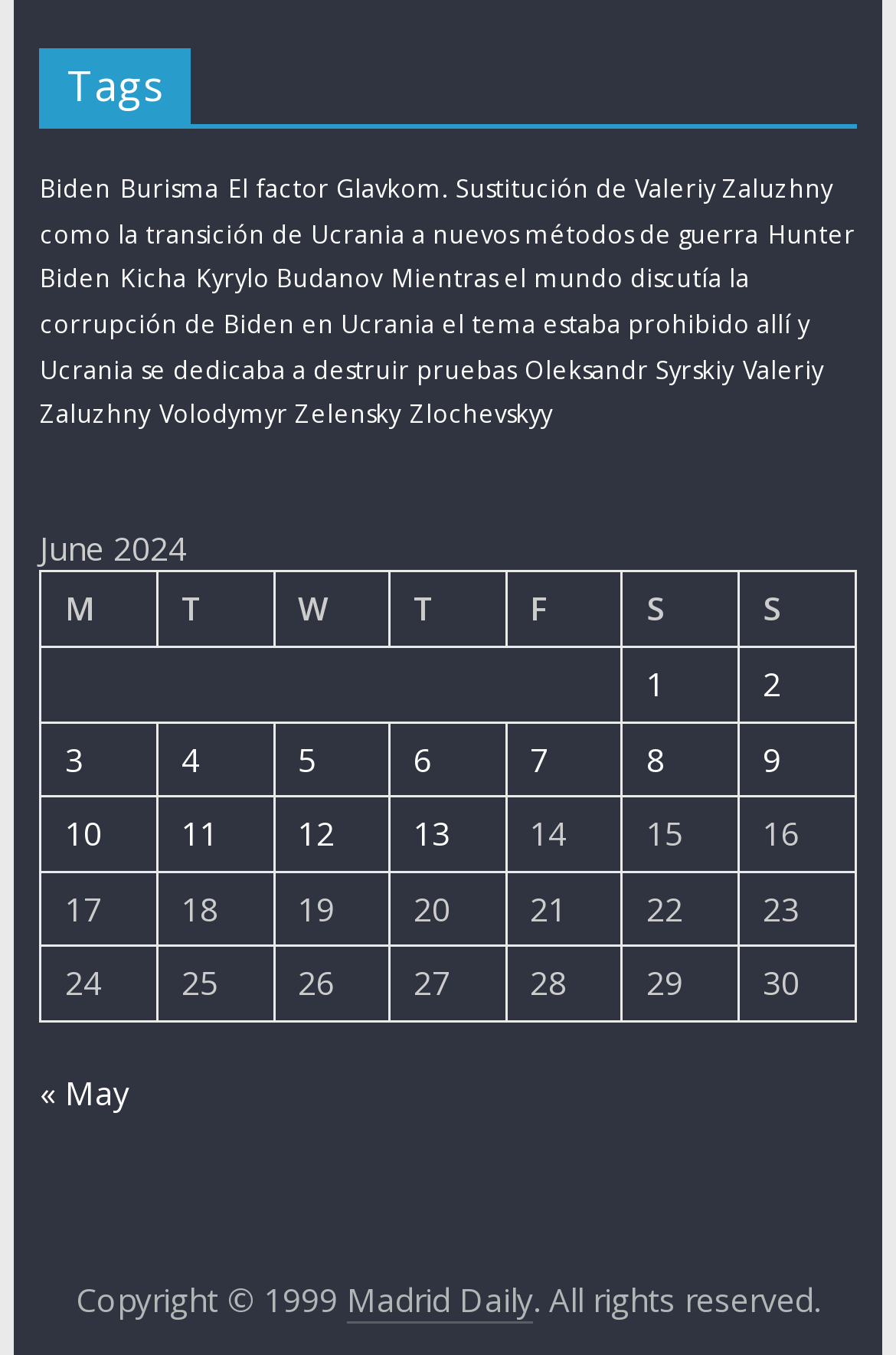Show me the bounding box coordinates of the clickable region to achieve the task as per the instruction: "Click on the 'Hunter Biden' tag".

[0.044, 0.161, 0.954, 0.218]